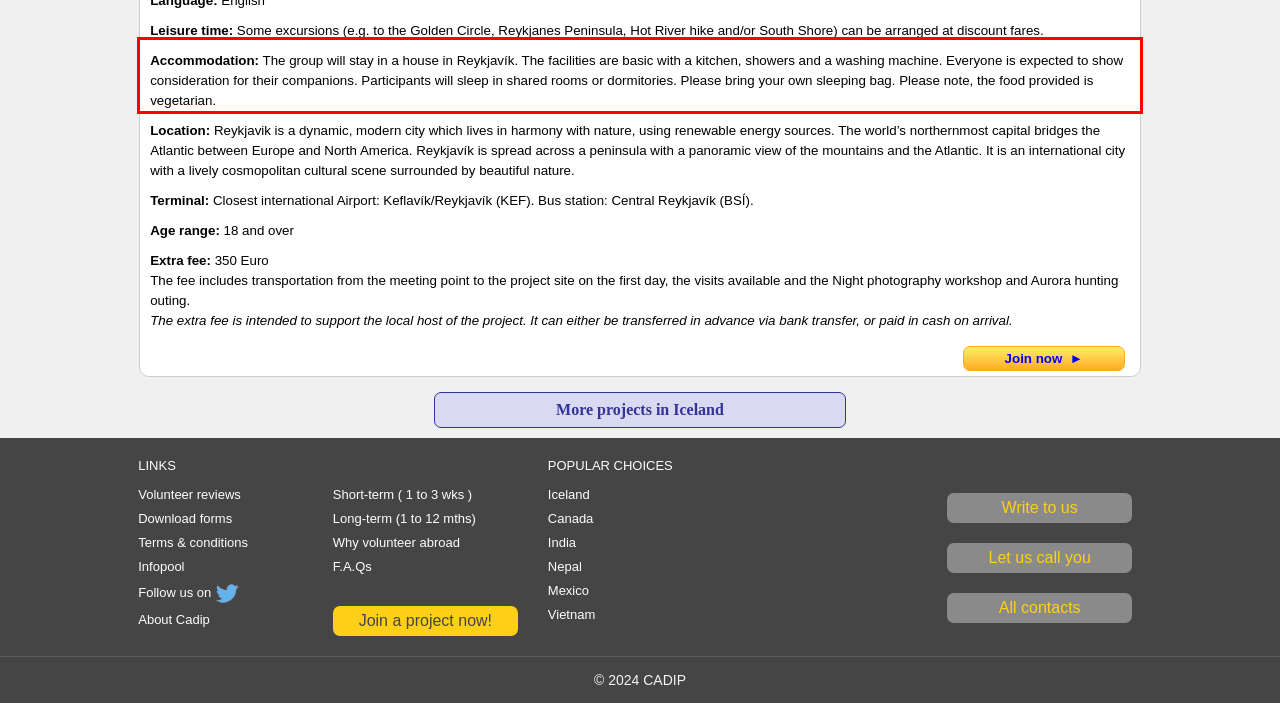Please examine the webpage screenshot and extract the text within the red bounding box using OCR.

Accommodation: The group will stay in a house in Reykjavík. The facilities are basic with a kitchen, showers and a washing machine. Everyone is expected to show consideration for their companions. Participants will sleep in shared rooms or dormitories. Please bring your own sleeping bag. Please note, the food provided is vegetarian.